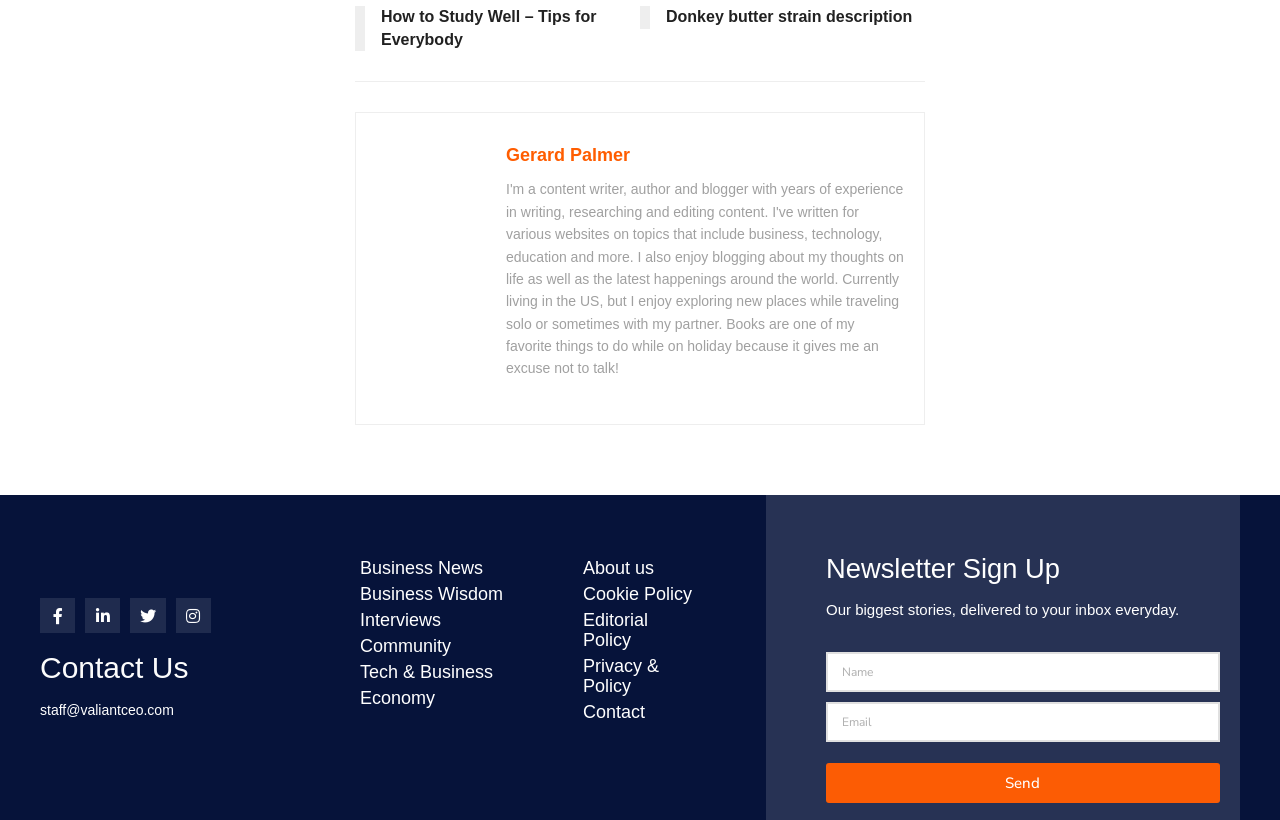Specify the bounding box coordinates of the region I need to click to perform the following instruction: "Click on the Contact Us link". The coordinates must be four float numbers in the range of 0 to 1, i.e., [left, top, right, bottom].

[0.031, 0.797, 0.266, 0.833]